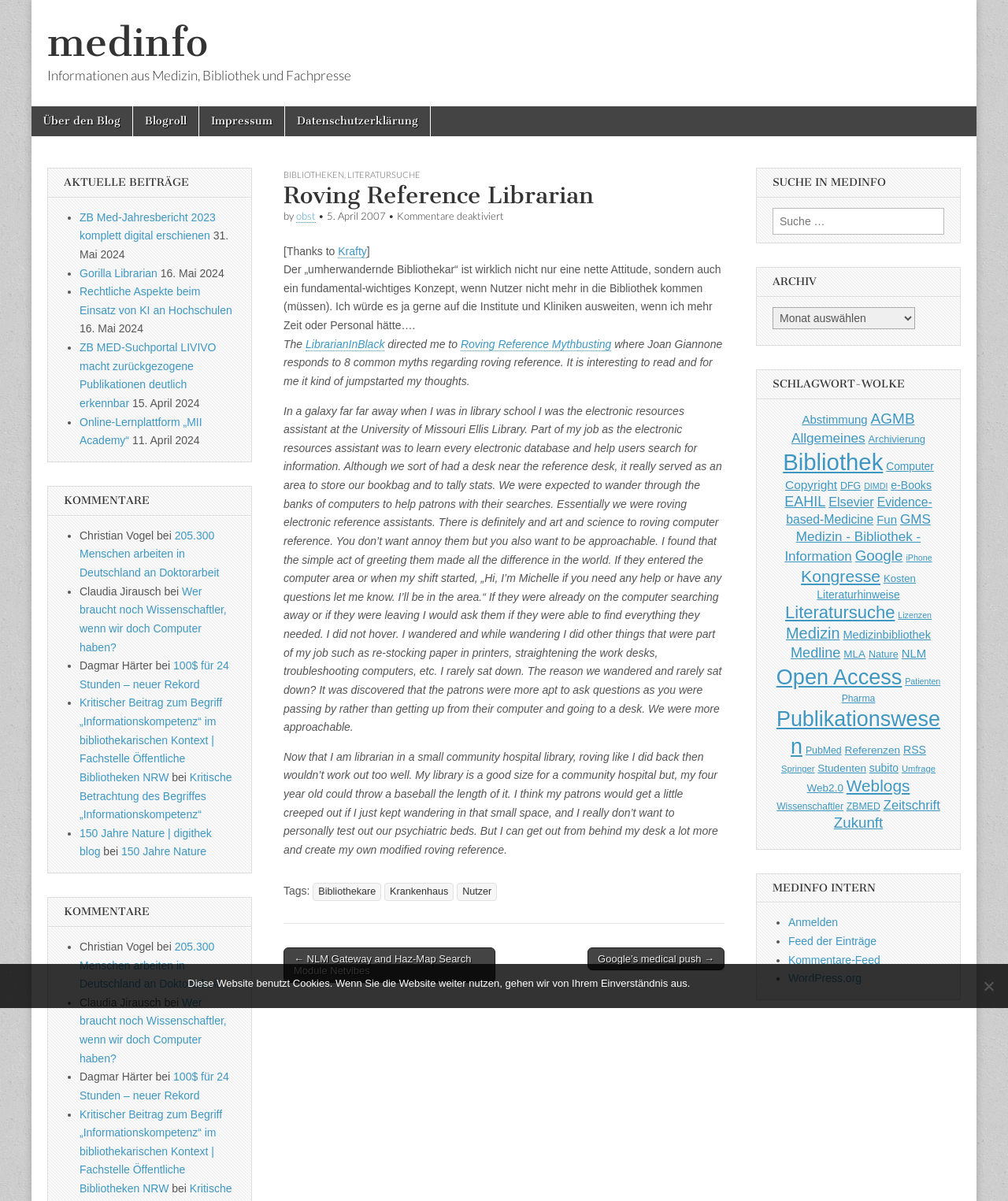What is the date of the blog post?
Could you give a comprehensive explanation in response to this question?

I found the answer by looking at the time element with the text '5. April 2007' which is located near the top of the webpage, indicating the date of the blog post.